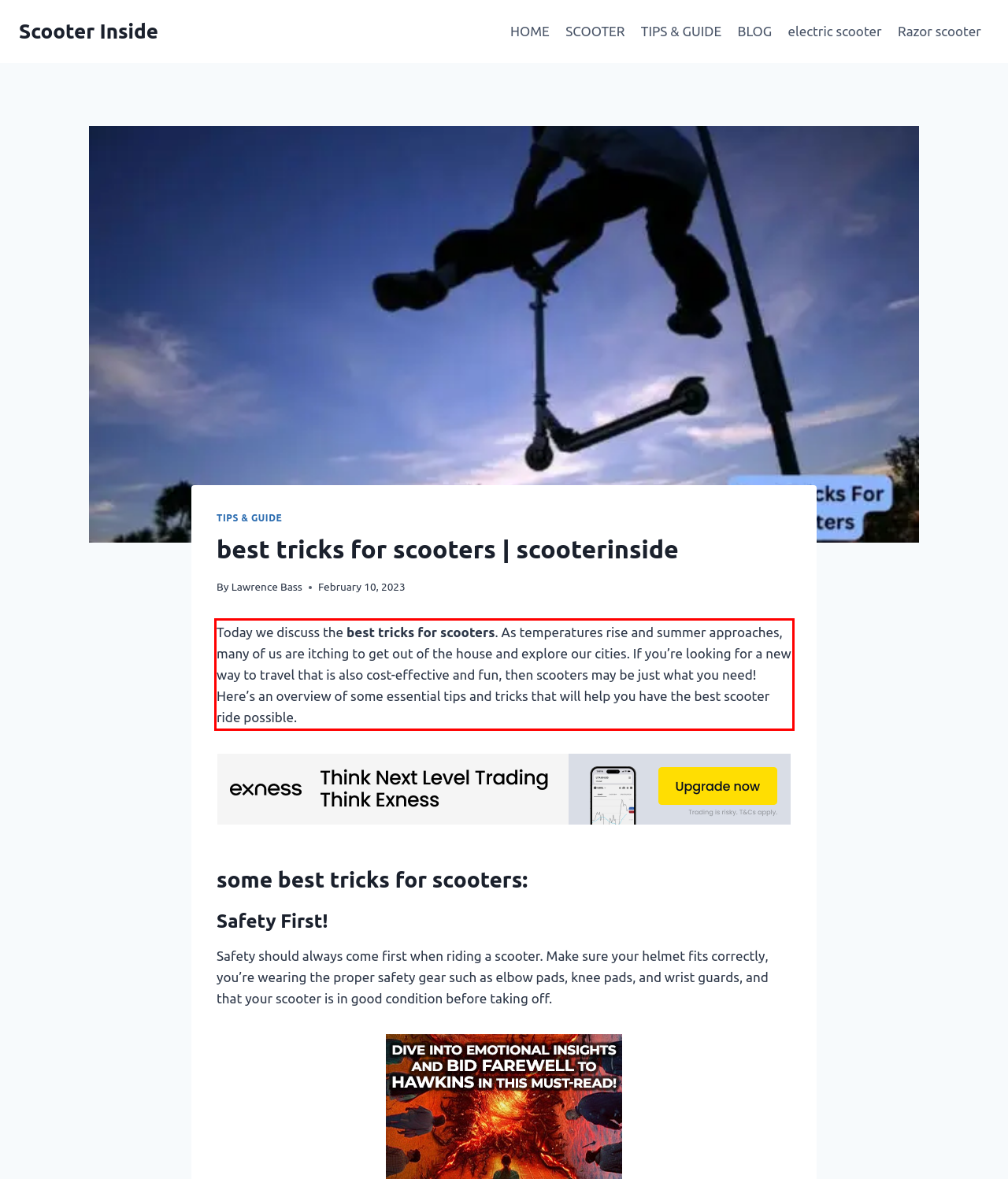Identify and extract the text within the red rectangle in the screenshot of the webpage.

Today we discuss the best tricks for scooters. As temperatures rise and summer approaches, many of us are itching to get out of the house and explore our cities. If you’re looking for a new way to travel that is also cost-effective and fun, then scooters may be just what you need! Here’s an overview of some essential tips and tricks that will help you have the best scooter ride possible.